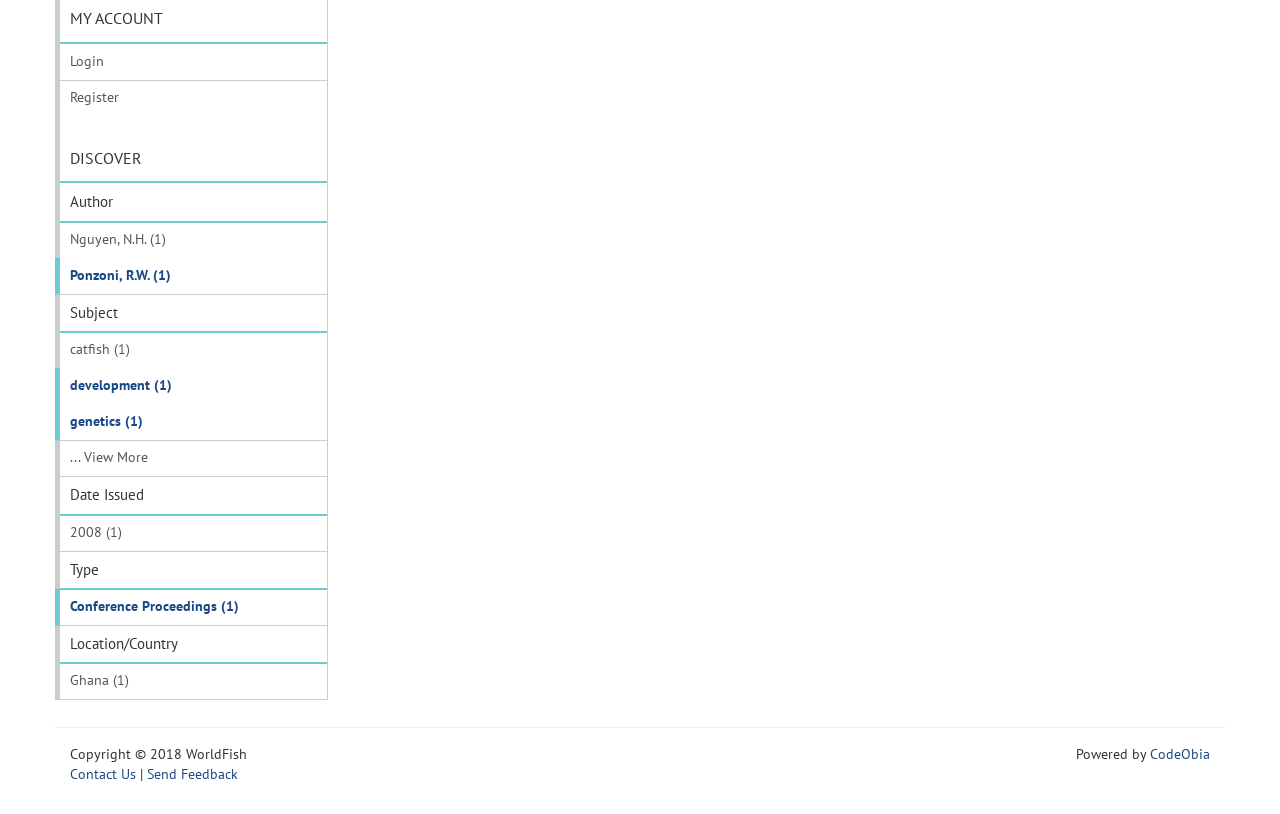Identify the bounding box for the UI element described as: "... View More". The coordinates should be four float numbers between 0 and 1, i.e., [left, top, right, bottom].

[0.047, 0.541, 0.255, 0.586]